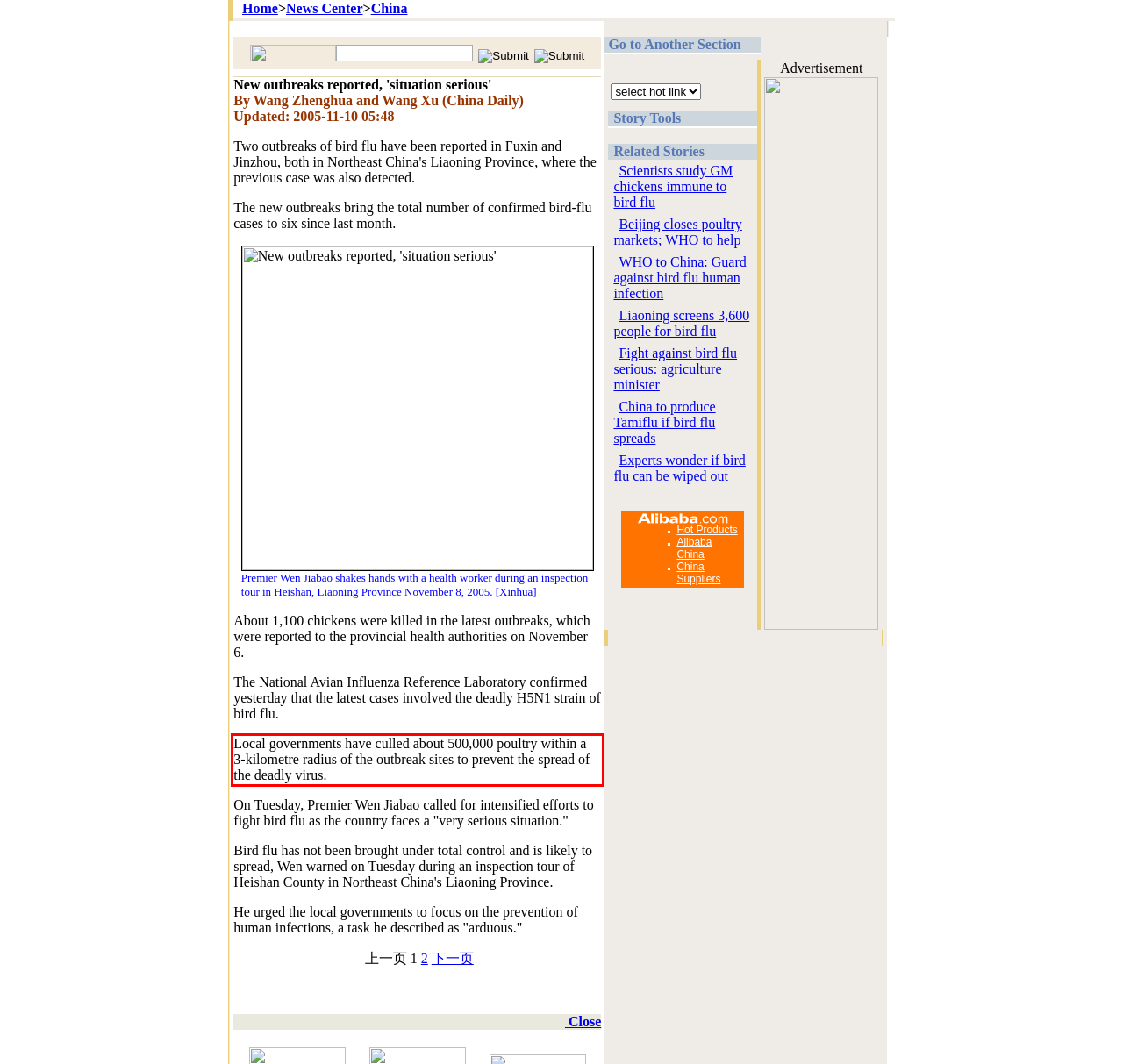You have a screenshot with a red rectangle around a UI element. Recognize and extract the text within this red bounding box using OCR.

Local governments have culled about 500,000 poultry within a 3-kilometre radius of the outbreak sites to prevent the spread of the deadly virus.